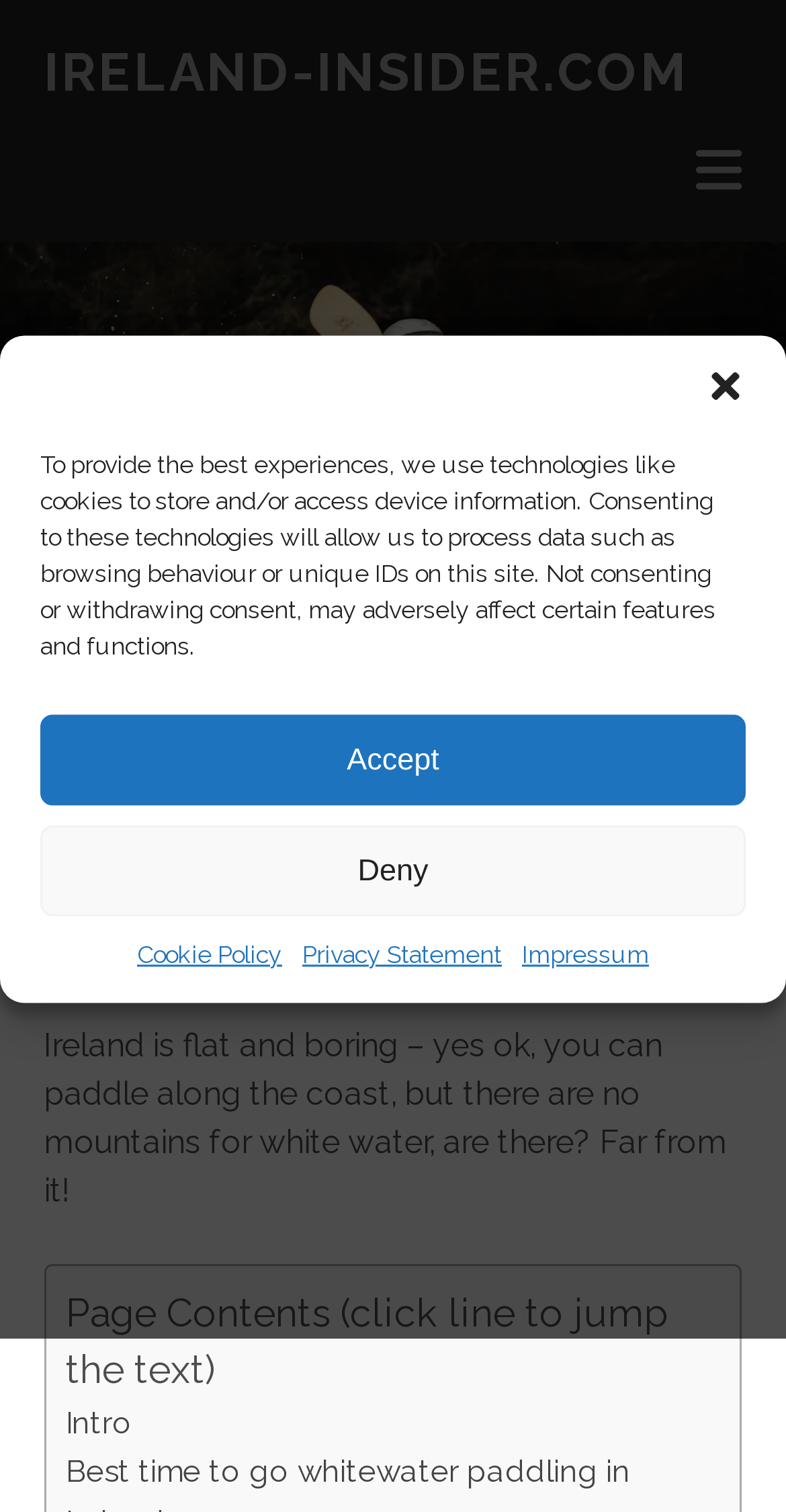With reference to the screenshot, provide a detailed response to the question below:
How many links are there in the article?

There are several links in the article, including 'IRELAND-INSIDER.COM', 'Cookie Policy', 'Privacy Statement', 'Impressum', and 'Intro'. There may be more links in the article, but at least 5 are visible.